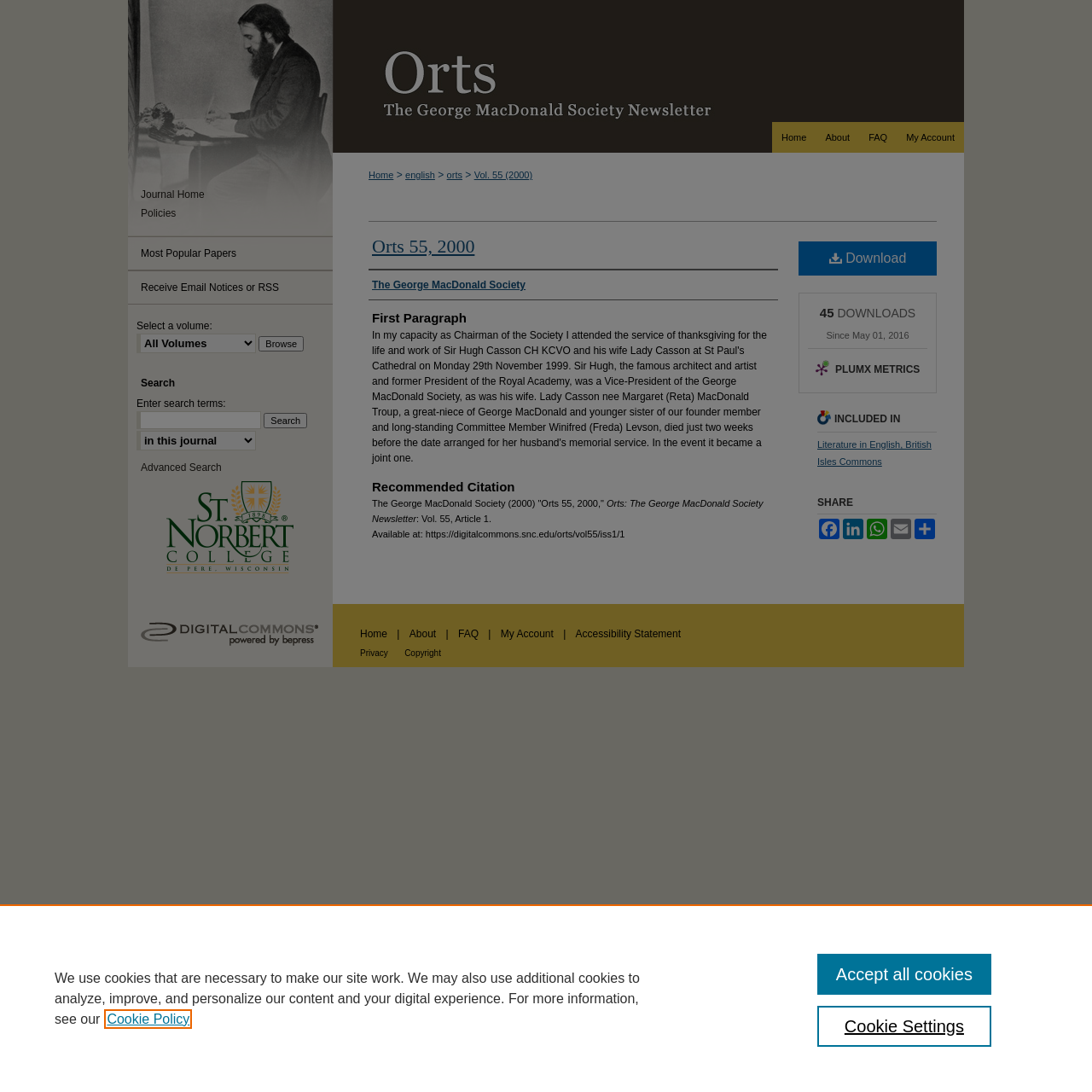Please determine the bounding box coordinates of the area that needs to be clicked to complete this task: 'Download the file'. The coordinates must be four float numbers between 0 and 1, formatted as [left, top, right, bottom].

[0.731, 0.221, 0.858, 0.252]